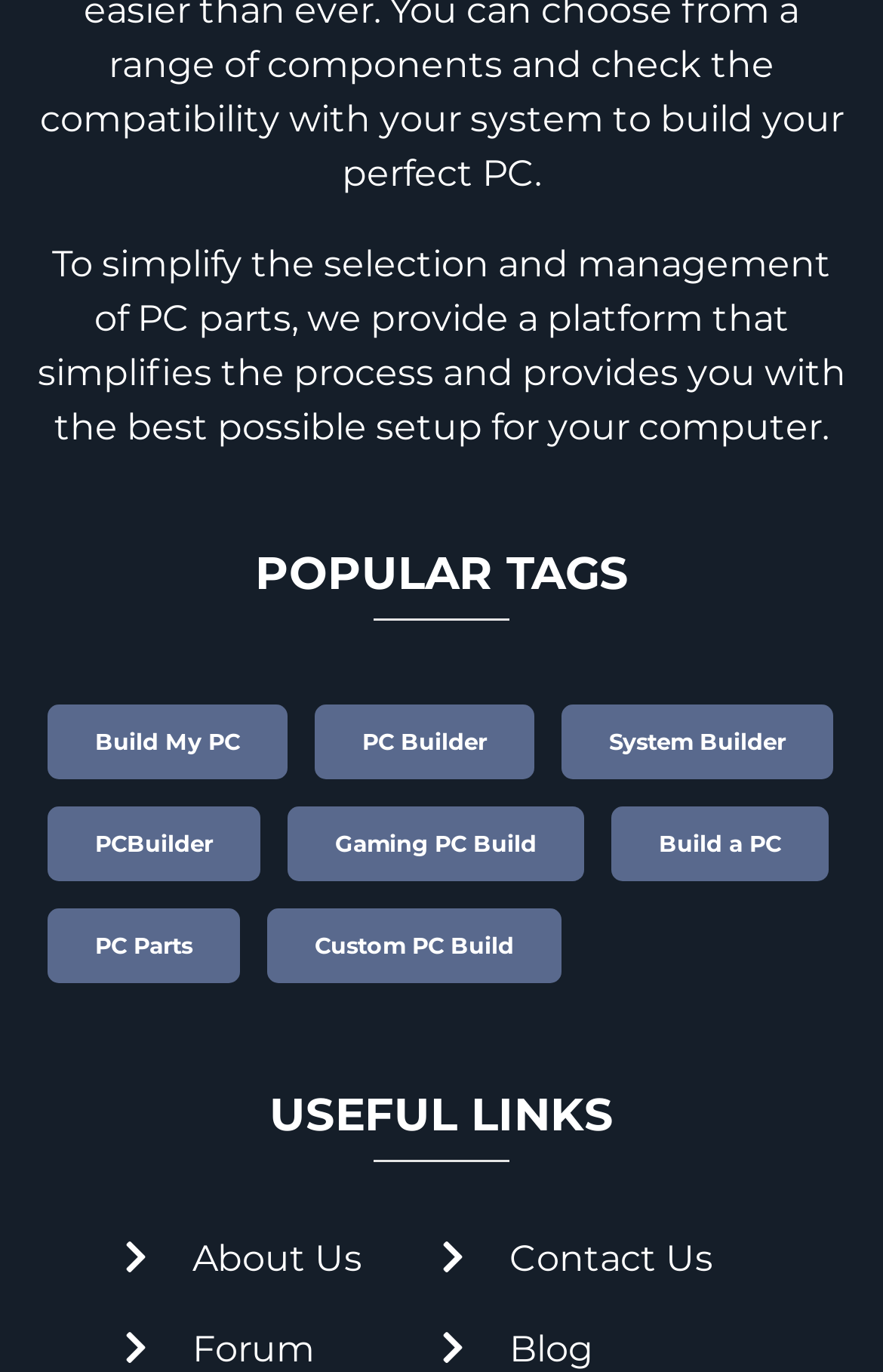Determine the coordinates of the bounding box for the clickable area needed to execute this instruction: "Click on Build My PC".

[0.108, 0.53, 0.272, 0.551]